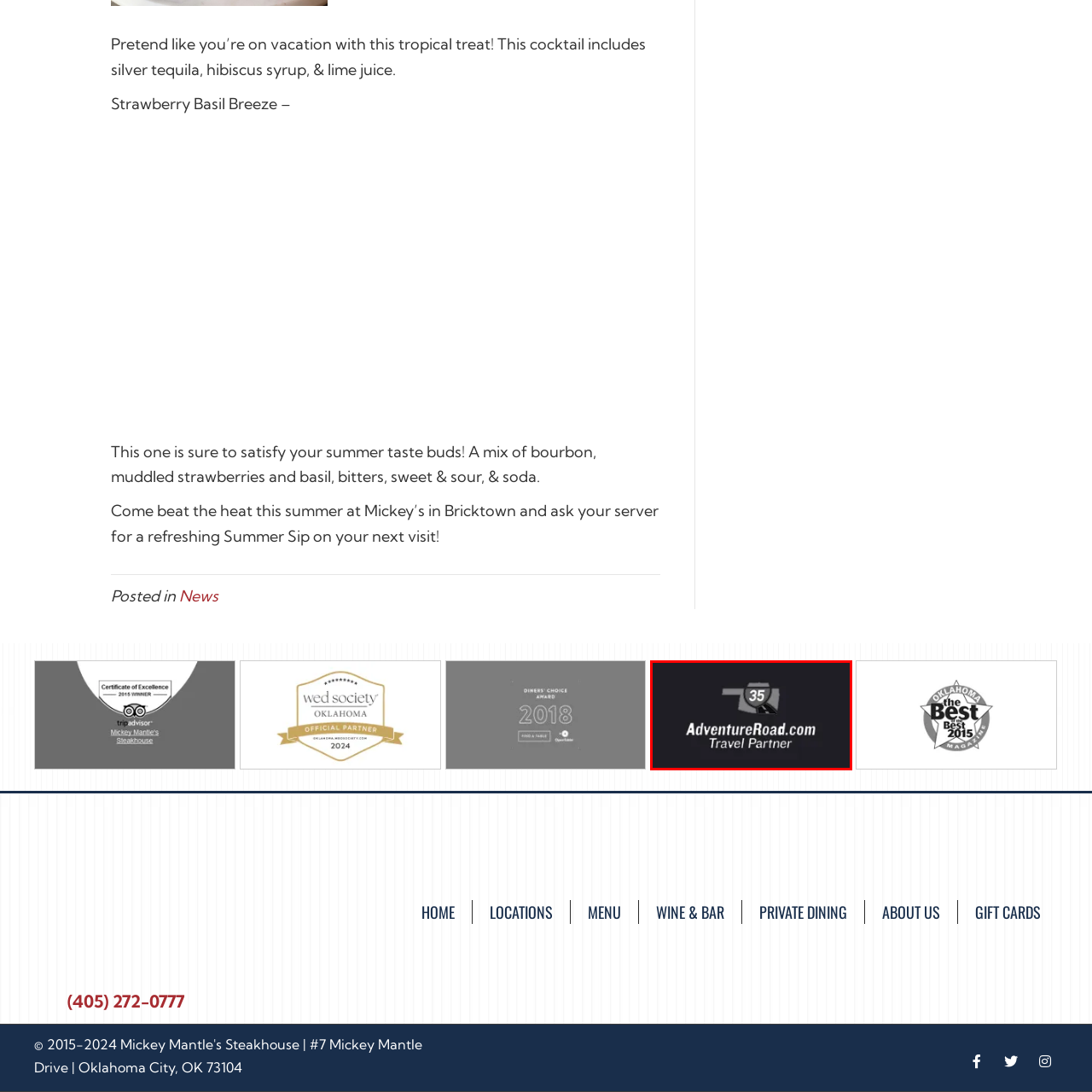Examine the content inside the red boundary in the image and give a detailed response to the following query: What is the significance of the highway sign in the logo?

The caption explains that the illustration of a highway sign indicating '35' symbolizes a route or pathway, which aligns with the travel theme of the brand AdventureRoad.com.